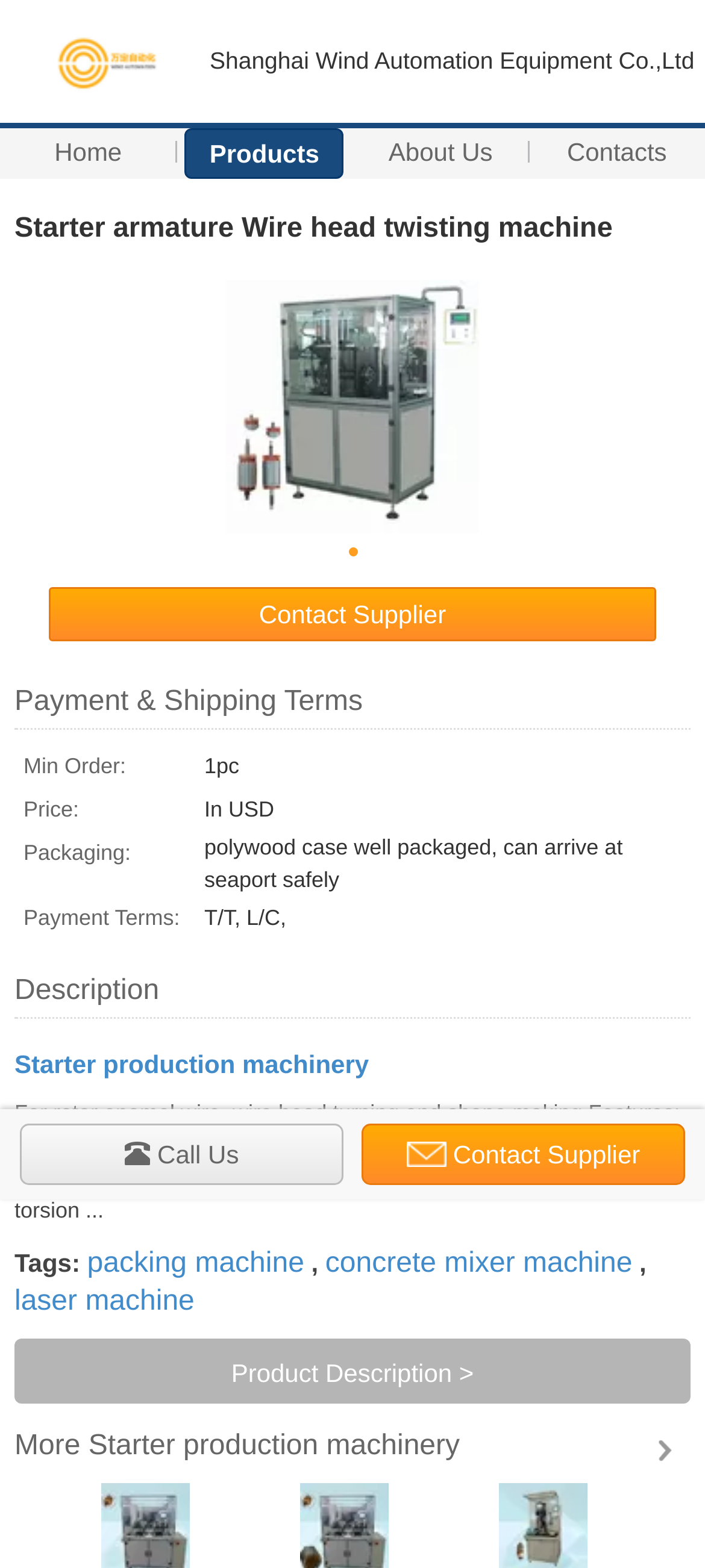Identify the bounding box of the HTML element described here: "Contacts". Provide the coordinates as four float numbers between 0 and 1: [left, top, right, bottom].

[0.762, 0.082, 0.988, 0.112]